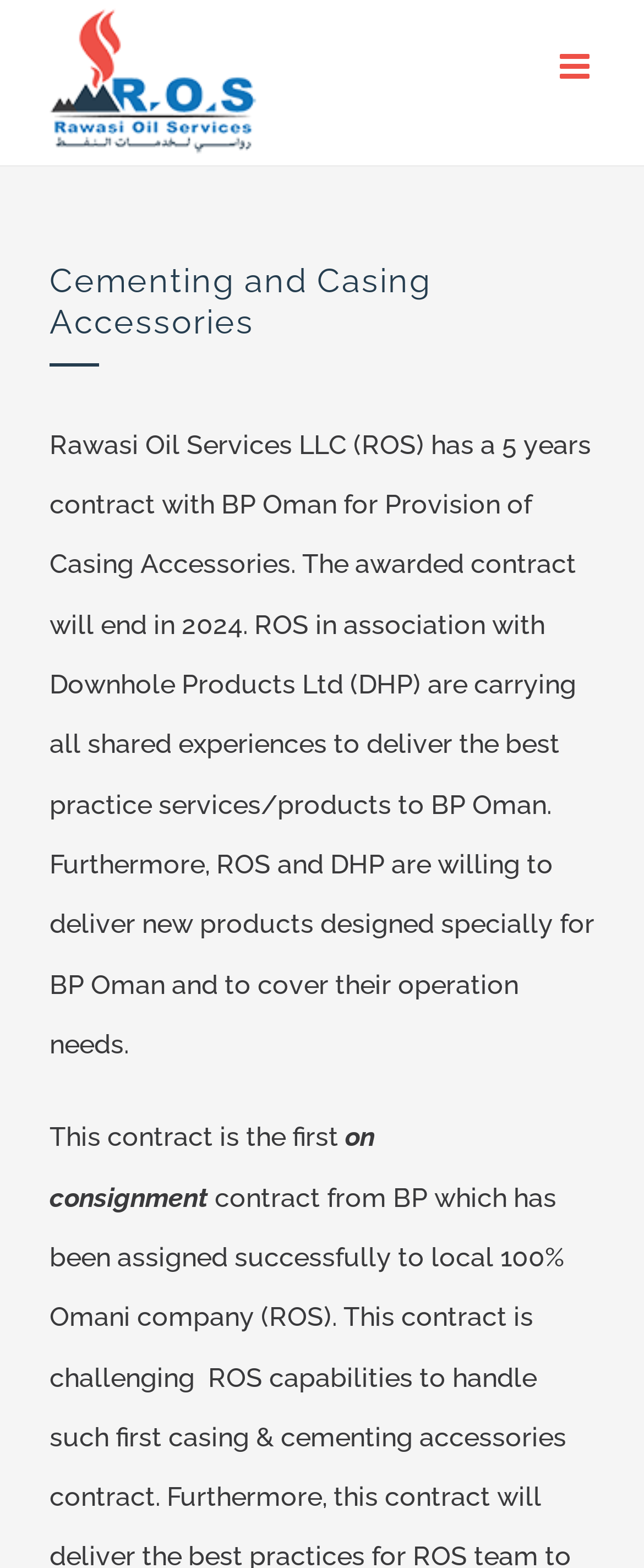Provide a one-word or short-phrase response to the question:
What is the logo on the top left corner?

ROS Logo